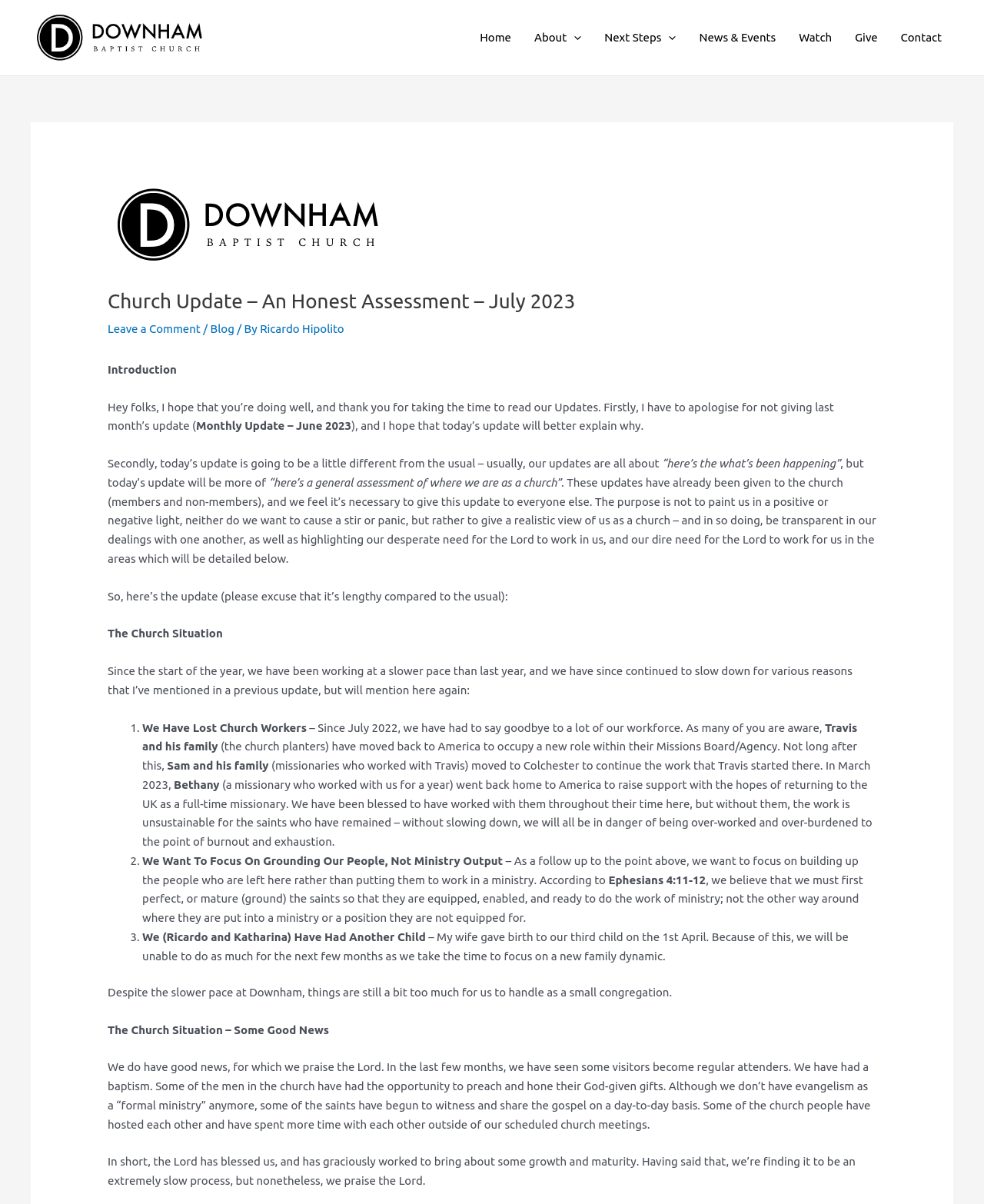Determine the bounding box coordinates of the element that should be clicked to execute the following command: "Click the 'Next Steps Menu Toggle' link".

[0.603, 0.009, 0.699, 0.054]